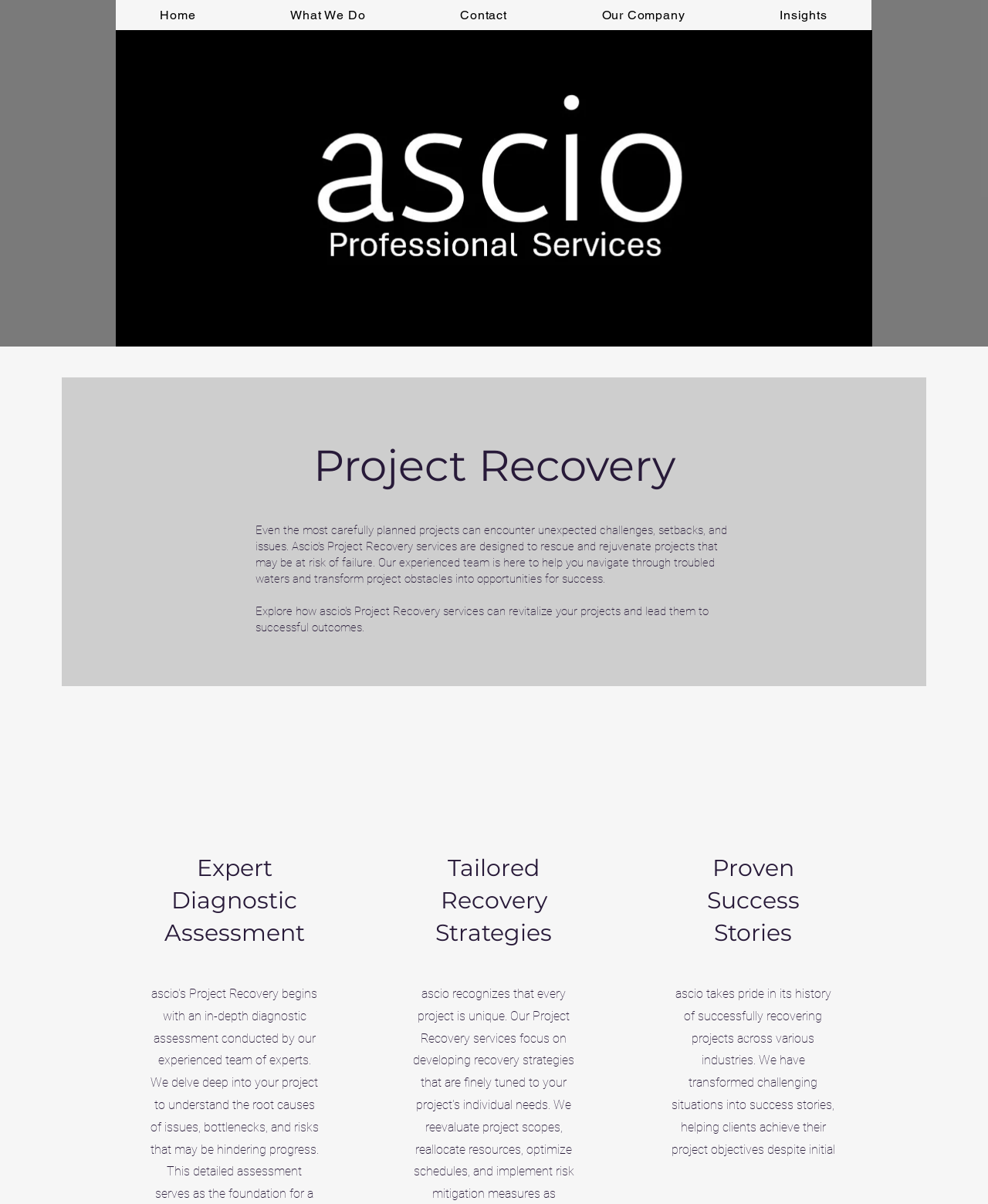What type of assessment does the company offer?
Look at the image and provide a short answer using one word or a phrase.

Diagnostic Assessment